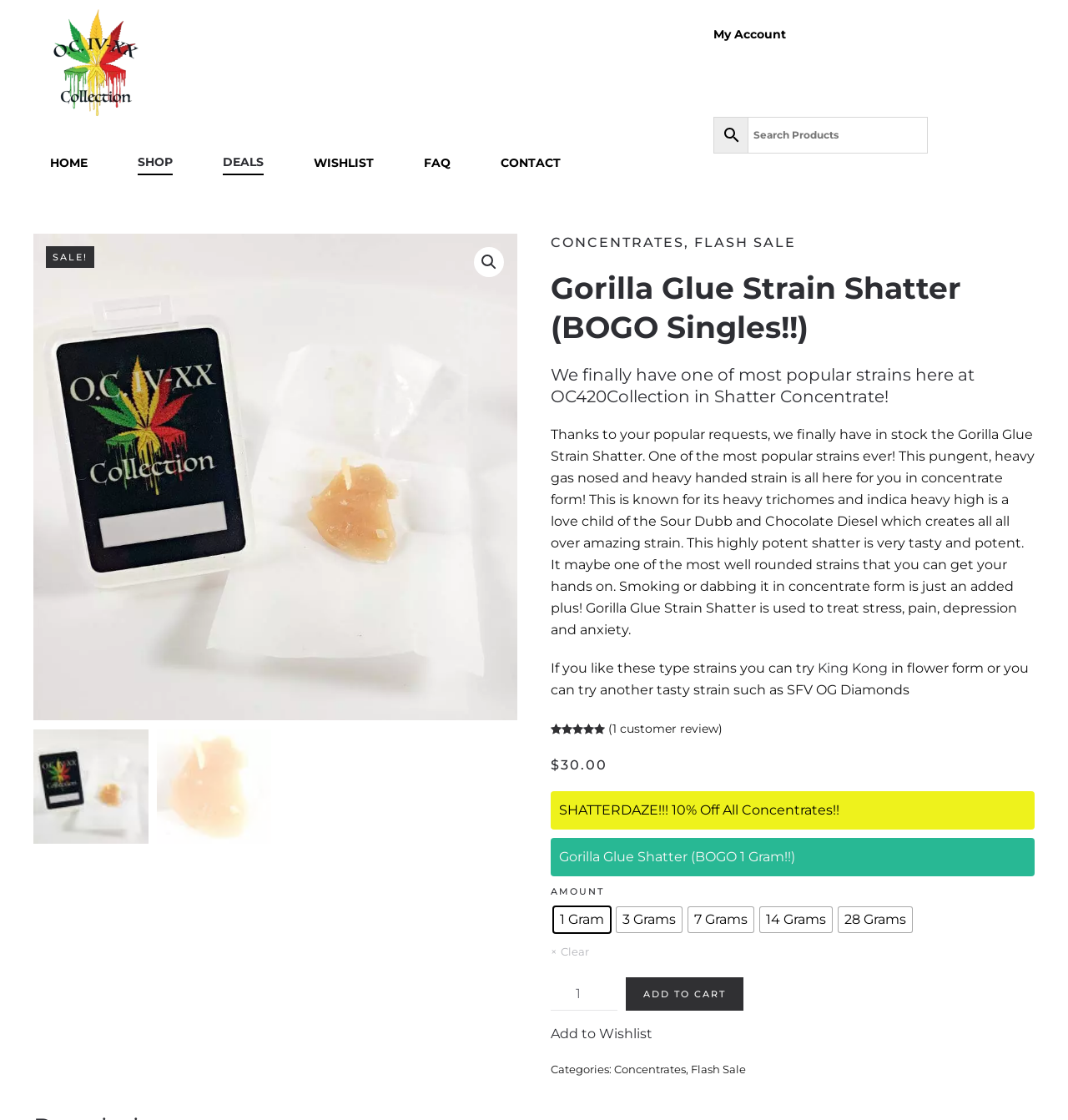Determine the bounding box coordinates of the clickable element to achieve the following action: 'Add to cart'. Provide the coordinates as four float values between 0 and 1, formatted as [left, top, right, bottom].

[0.586, 0.872, 0.696, 0.902]